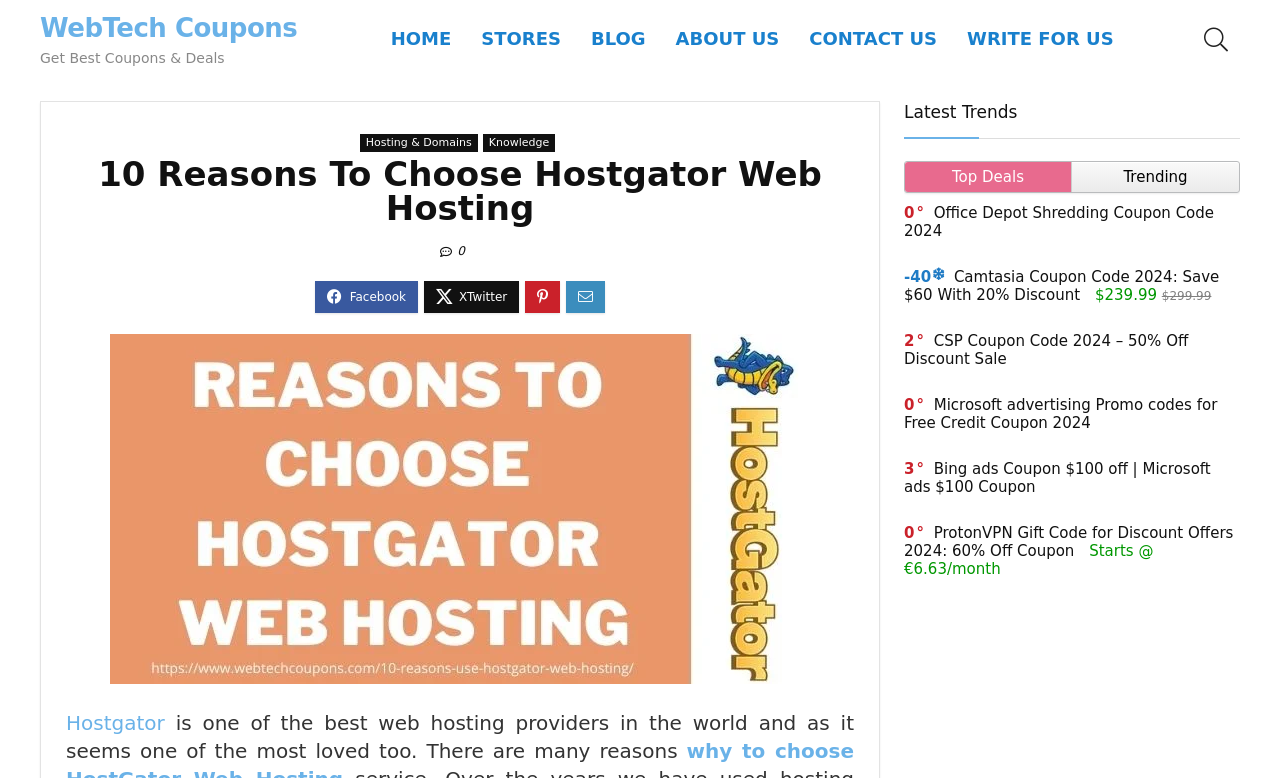How many links are there in the top navigation menu?
Please answer the question with a detailed and comprehensive explanation.

The top navigation menu contains links 'HOME', 'STORES', 'BLOG', 'ABOUT US', 'CONTACT US', and 'WRITE FOR US', which can be found by examining the bounding box coordinates and the element types of the links.